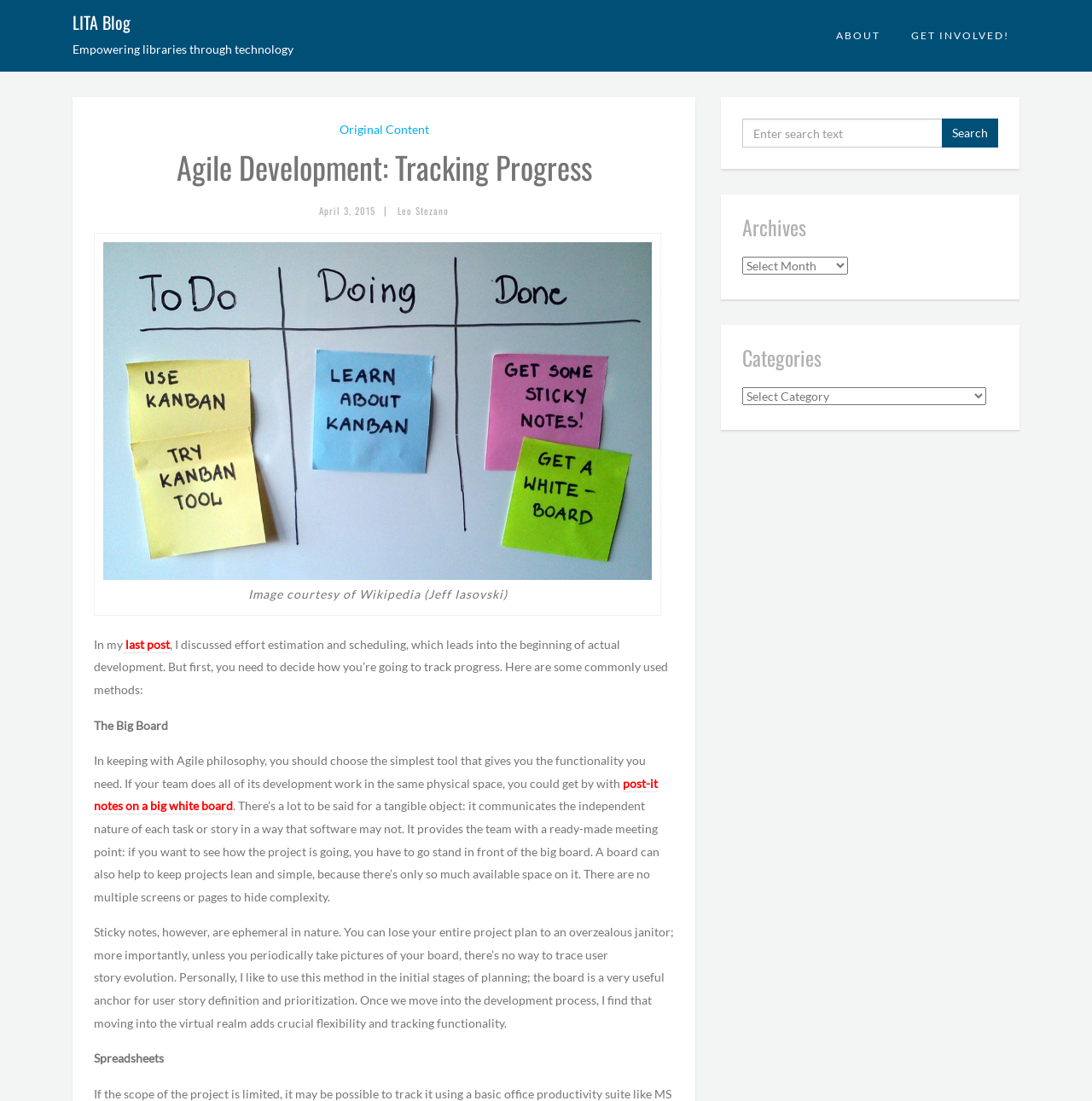Determine the bounding box coordinates of the clickable region to follow the instruction: "Select a category".

[0.68, 0.352, 0.903, 0.368]